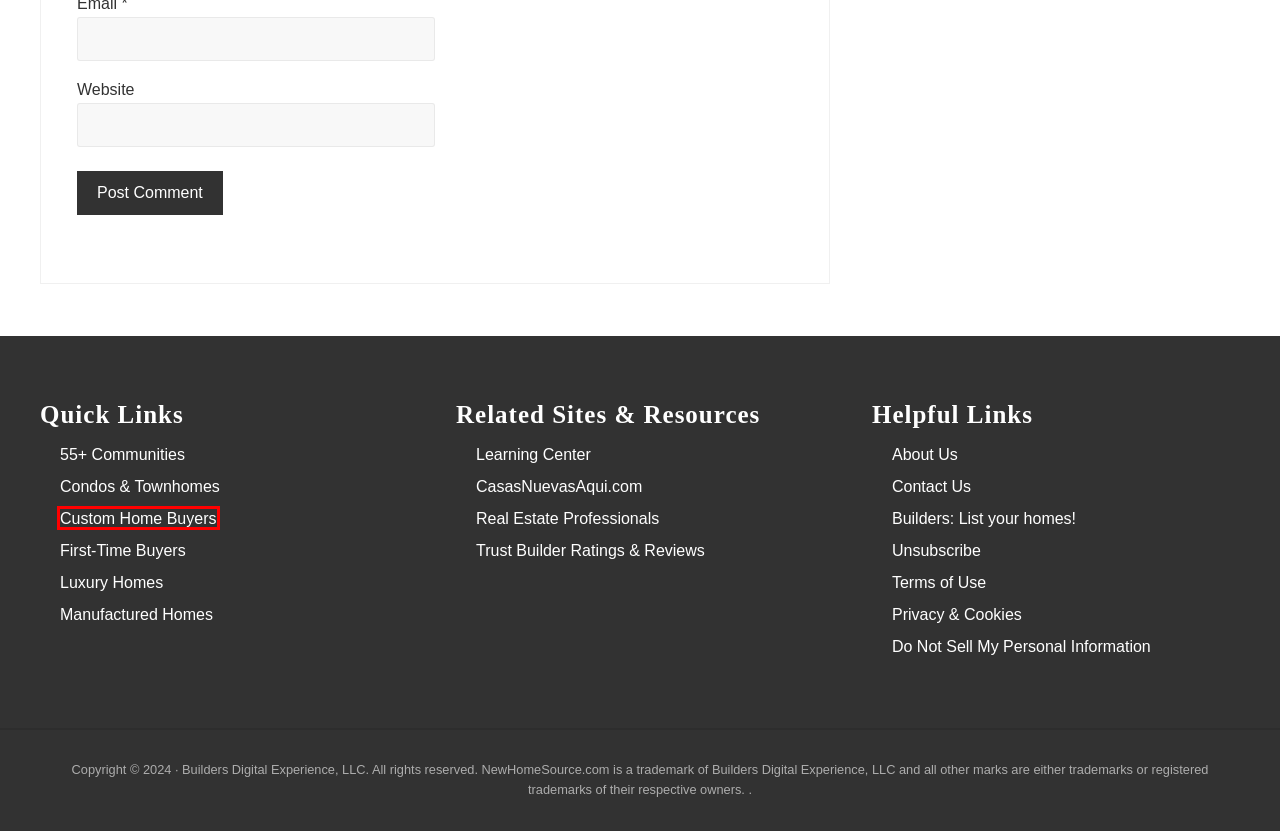Examine the screenshot of the webpage, which includes a red bounding box around an element. Choose the best matching webpage description for the page that will be displayed after clicking the element inside the red bounding box. Here are the candidates:
A. First Time Home Buyer Information for New Construction Homes
B. New Home 101: Glossary of Terms - NewHomeSource
C. Custom Home Builders, Building Guide, Cost Information & More
D. Home Style Guides: Spanish Style Homes - NewHomeSource
E. New Home 101: Shopping for Your New Home - NewHomeSource
F. Charlie Wardell
G. Free - TheBDX.com
H. Build - NewHomeSource

C